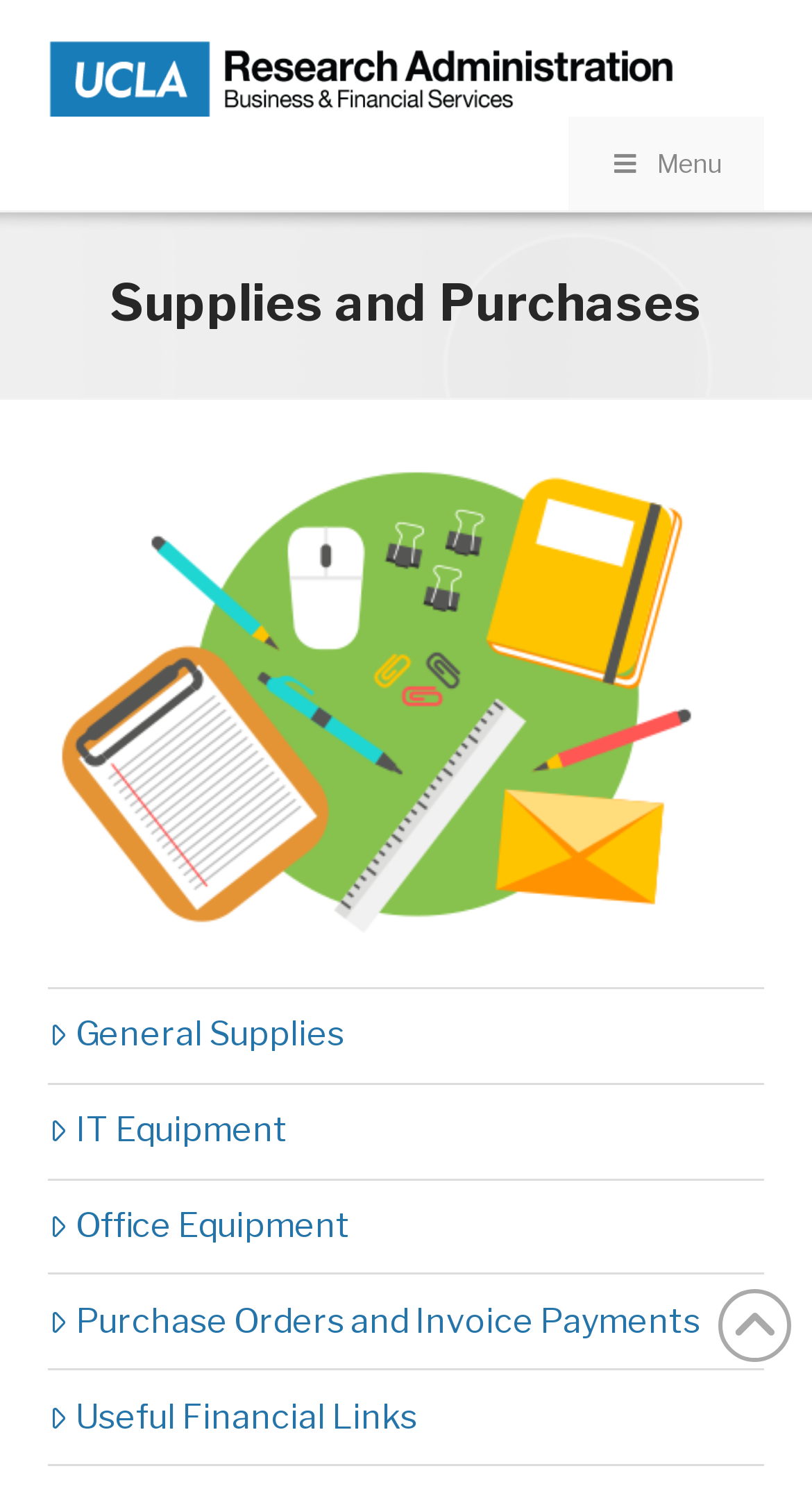What is the purpose of the menu icon?
Please provide a comprehensive answer based on the details in the screenshot.

I saw a generic element with the text ' Menu' and inferred that it is a menu icon, which is typically used to open a menu when clicked.